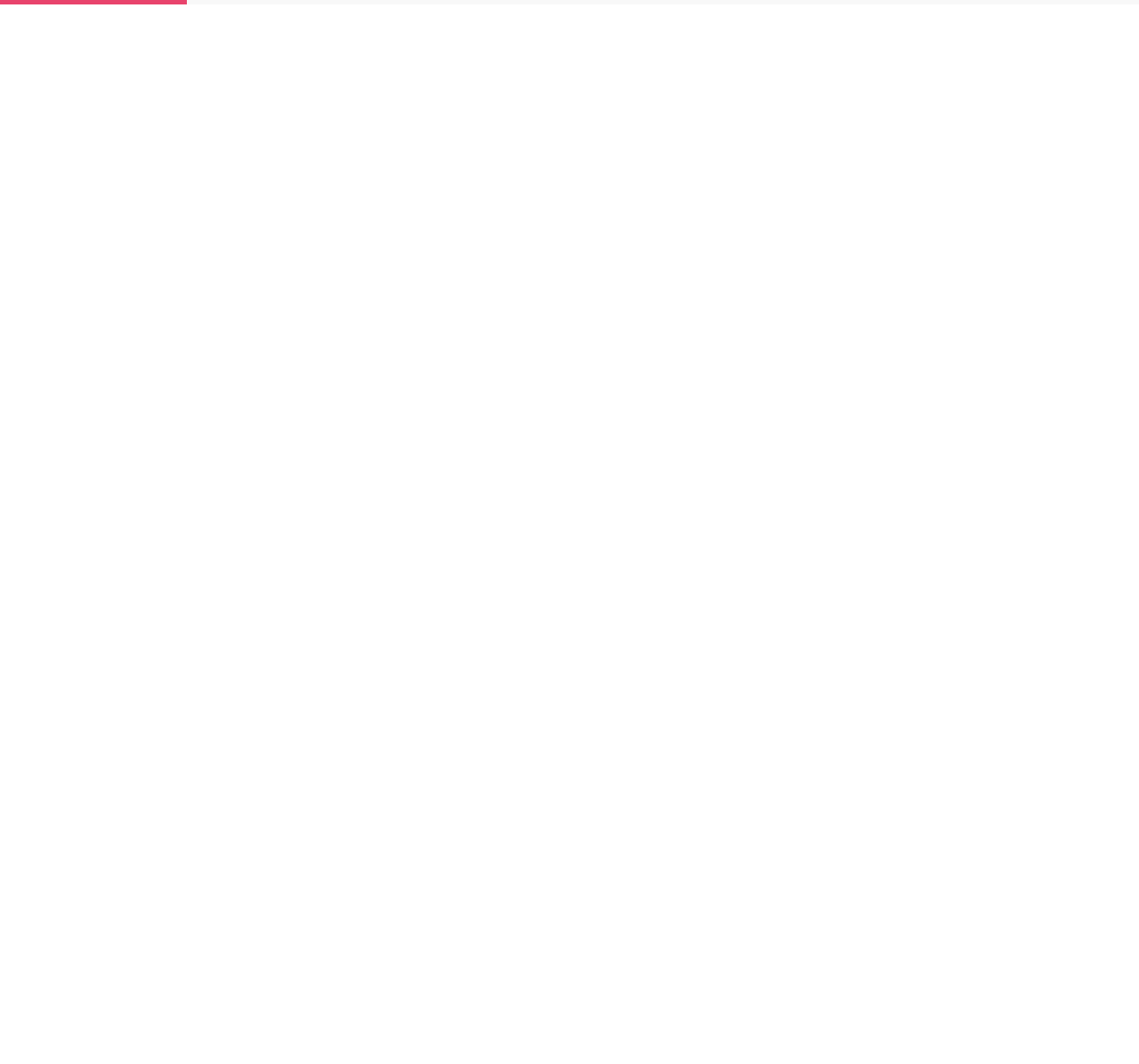What is the phone number of DebtCrusher? Look at the image and give a one-word or short phrase answer.

+ (200) 0760 0760